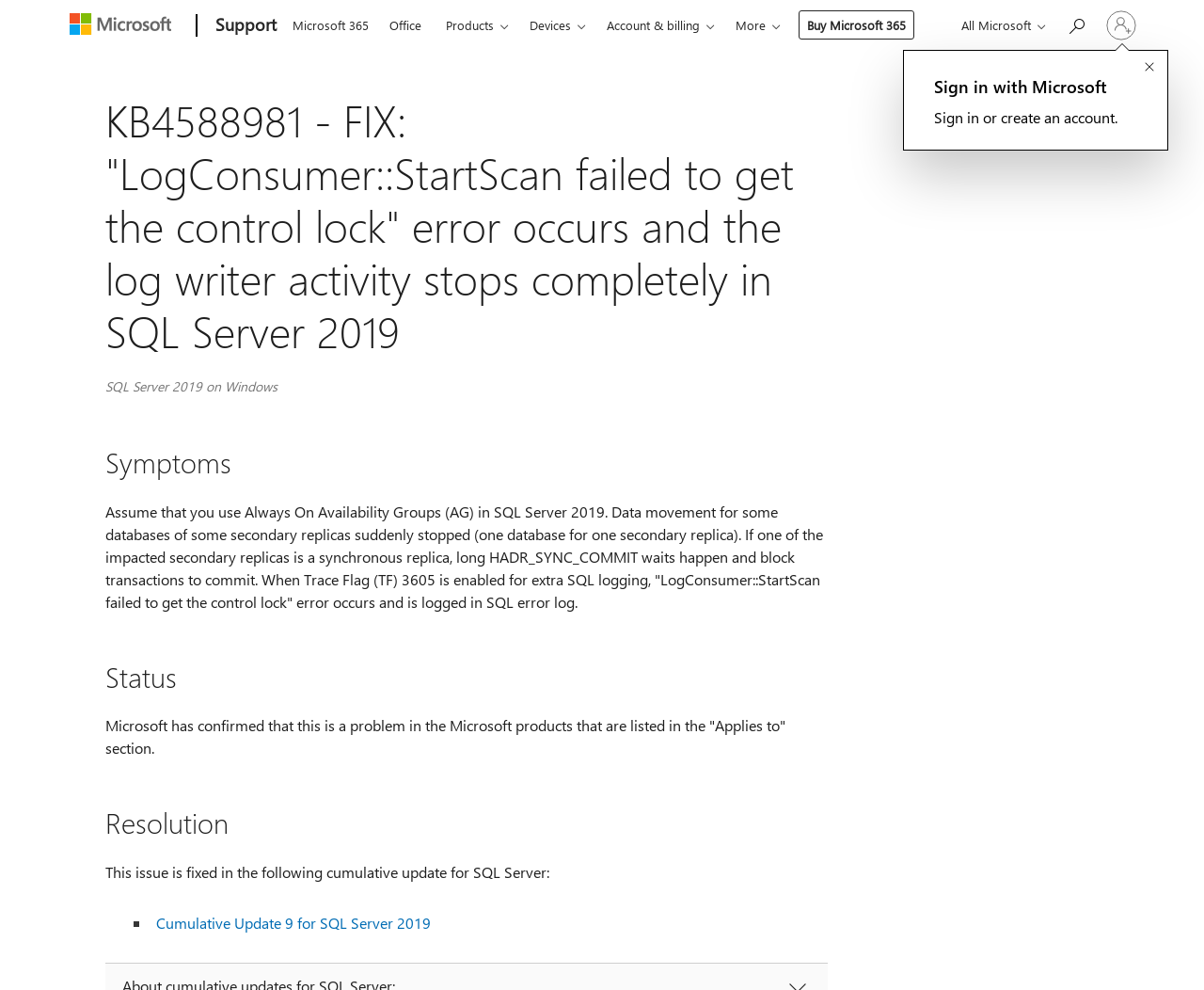Identify the bounding box coordinates for the UI element described as: "Samples and presets".

None